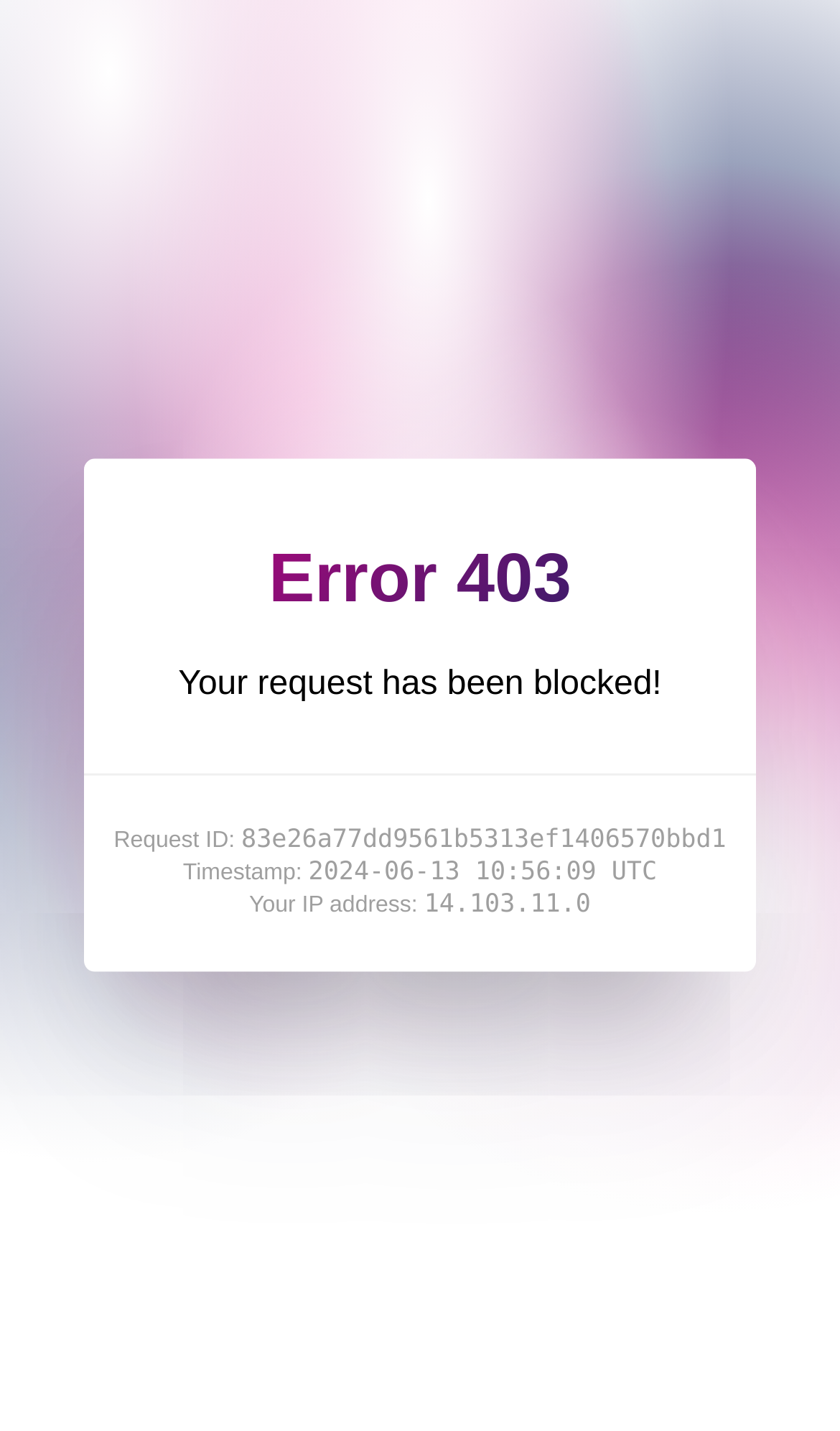Is the request blocked due to IP address? Examine the screenshot and reply using just one word or a brief phrase.

Maybe